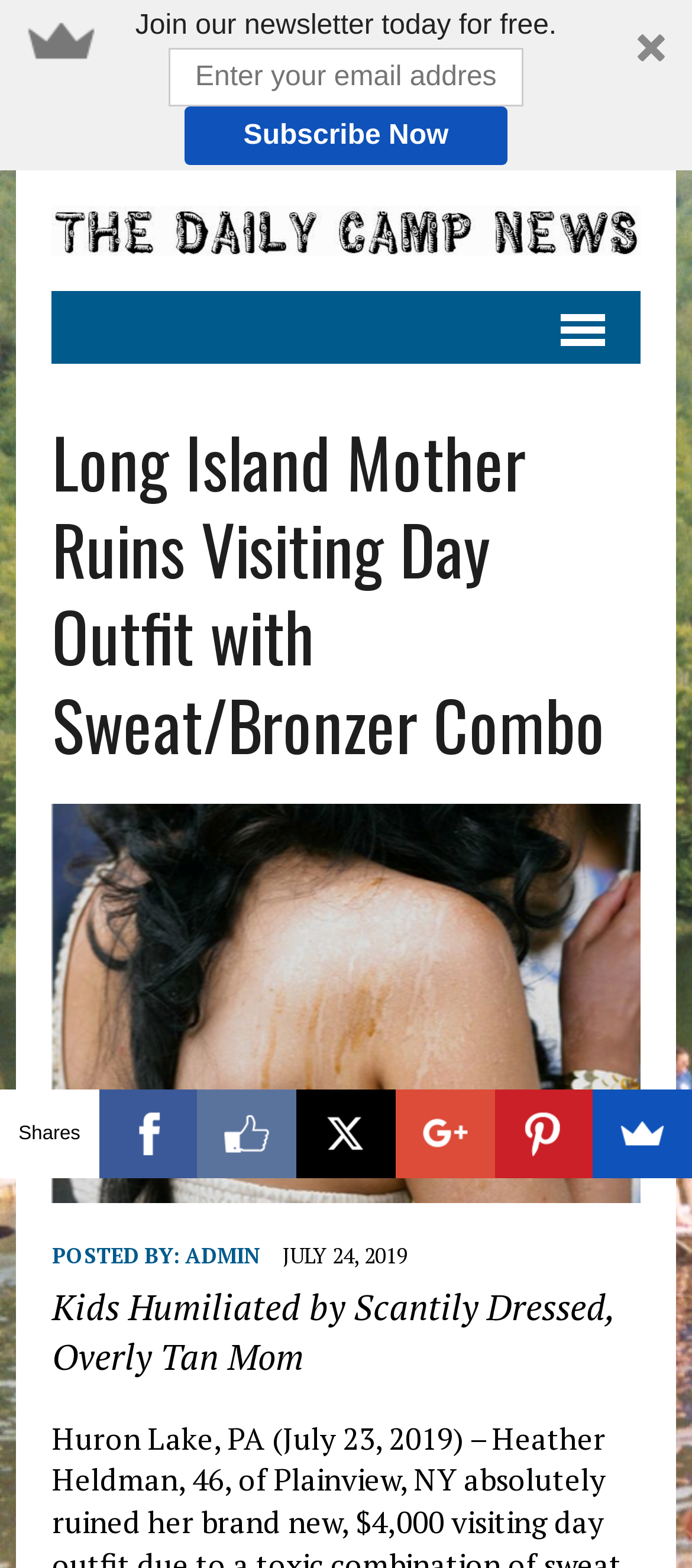Please locate the bounding box coordinates of the element that should be clicked to achieve the given instruction: "View post 'The Financial Stages in Life and How to Plan for Them'".

None